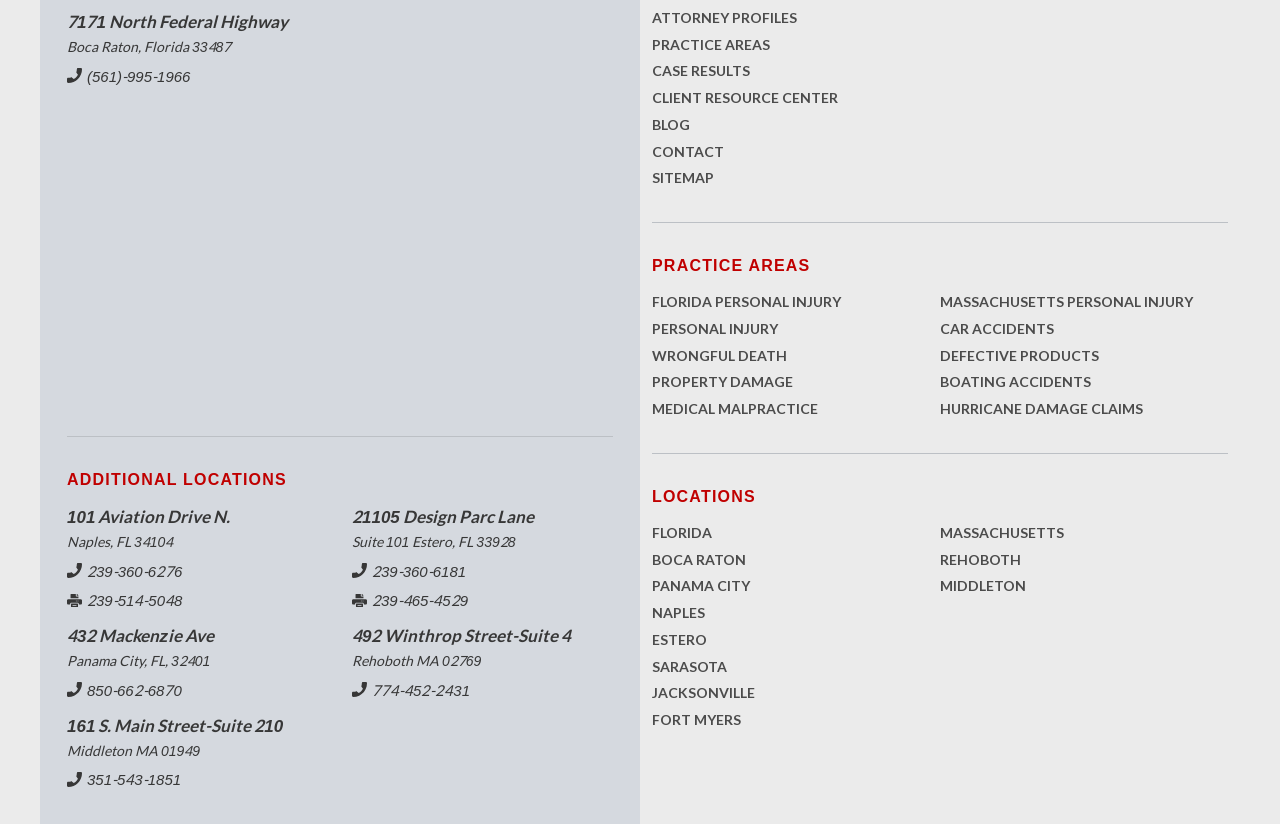Using the provided element description, identify the bounding box coordinates as (top-left x, top-left y, bottom-right x, bottom-right y). Ensure all values are between 0 and 1. Description: Massachusetts Personal Injury

[0.734, 0.351, 0.959, 0.383]